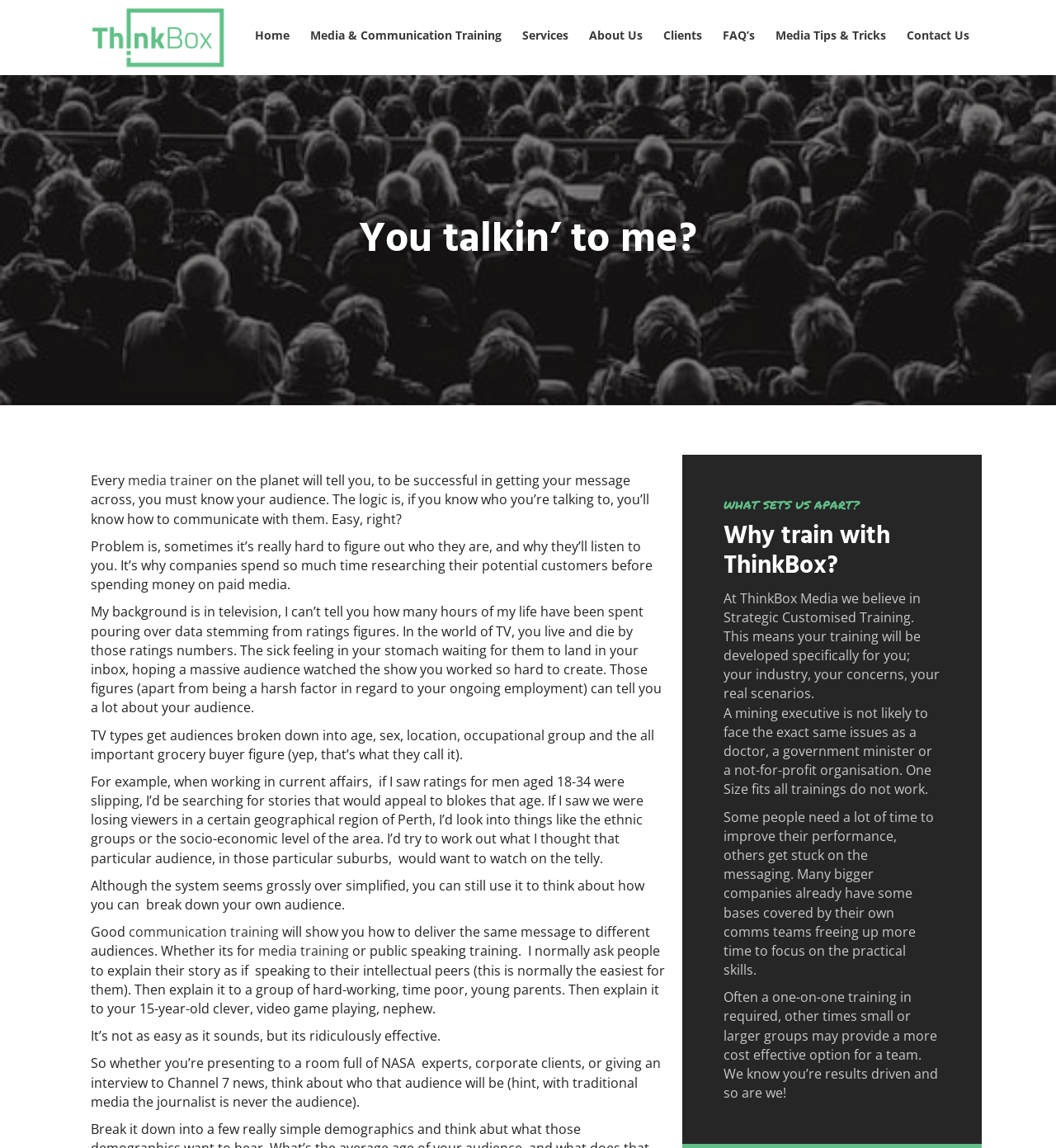What type of training does ThinkBox Media provide?
Kindly give a detailed and elaborate answer to the question.

The webpage states that ThinkBox Media provides Strategic Customised Training, which means that the training is developed specifically for each client, taking into account their industry, concerns, and real scenarios.